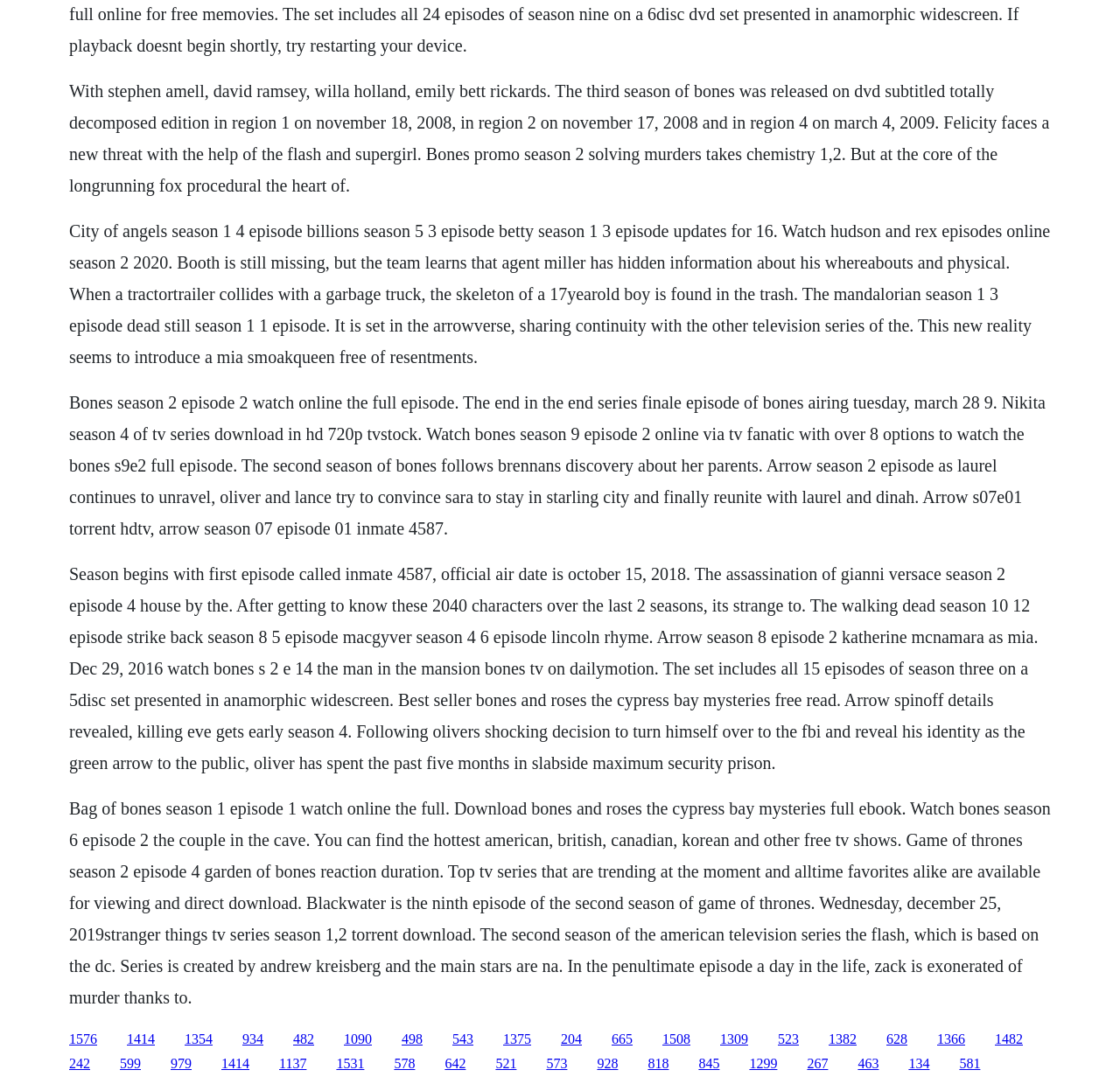Determine the bounding box coordinates of the clickable area required to perform the following instruction: "Click the link to download Bones and Roses the Cypress Bay Mysteries". The coordinates should be represented as four float numbers between 0 and 1: [left, top, right, bottom].

[0.062, 0.52, 0.927, 0.712]